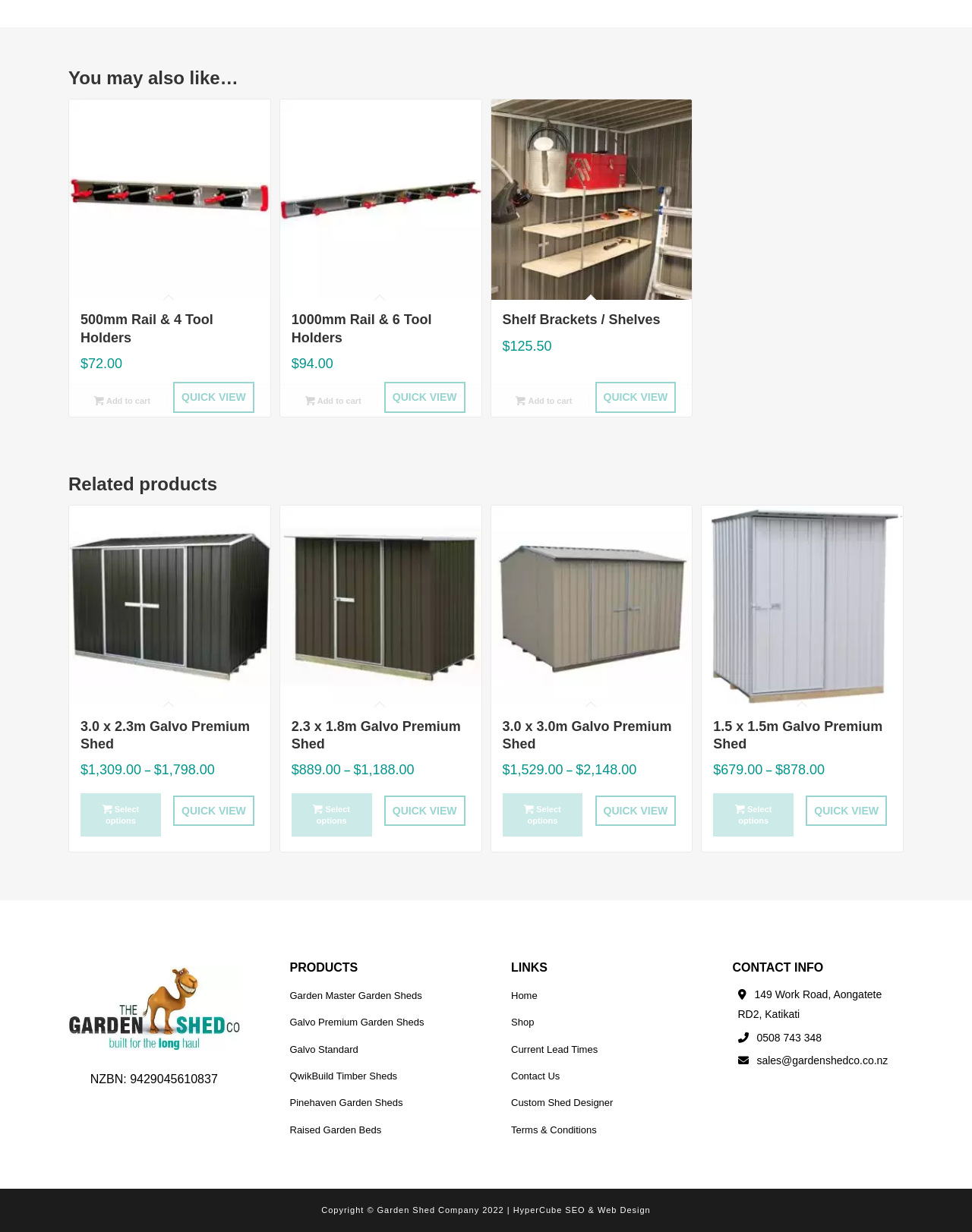Identify the bounding box coordinates of the HTML element based on this description: "Add to cart".

[0.296, 0.319, 0.39, 0.332]